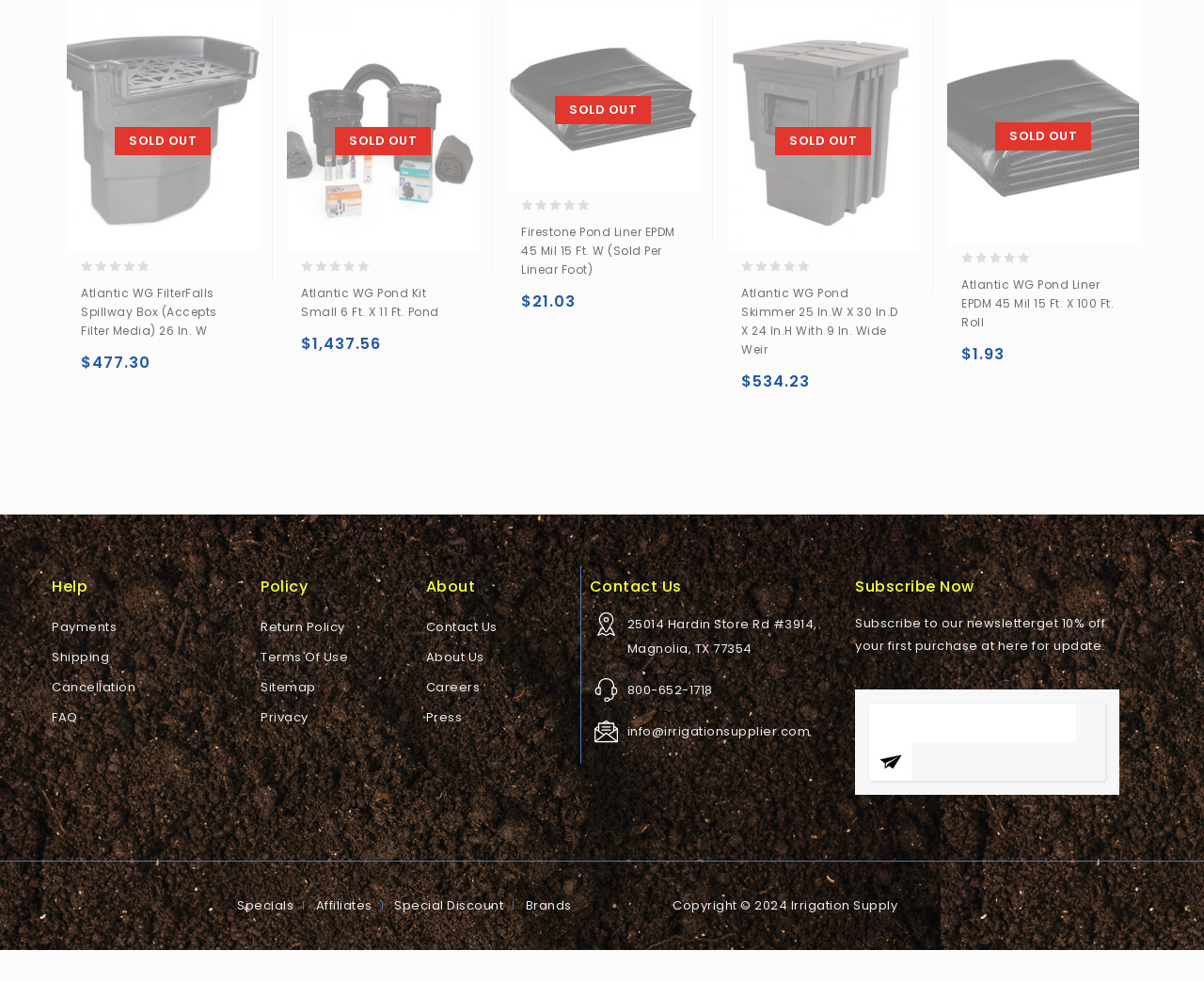Please respond in a single word or phrase: 
What is the contact phone number of Irrigation Supply?

800-652-1718